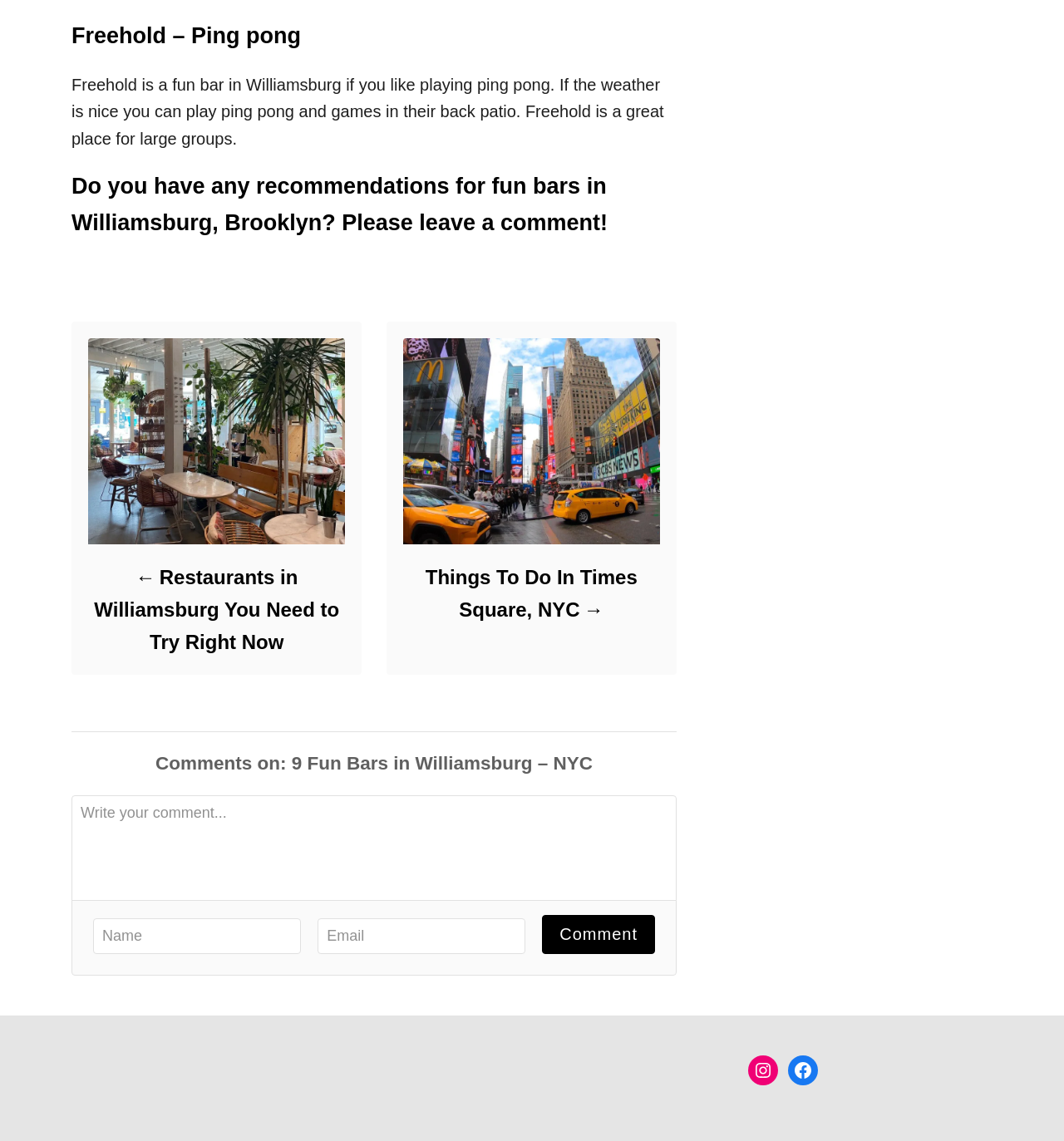Please identify the bounding box coordinates of the element's region that needs to be clicked to fulfill the following instruction: "Follow the Instagram link". The bounding box coordinates should consist of four float numbers between 0 and 1, i.e., [left, top, right, bottom].

[0.703, 0.925, 0.731, 0.951]